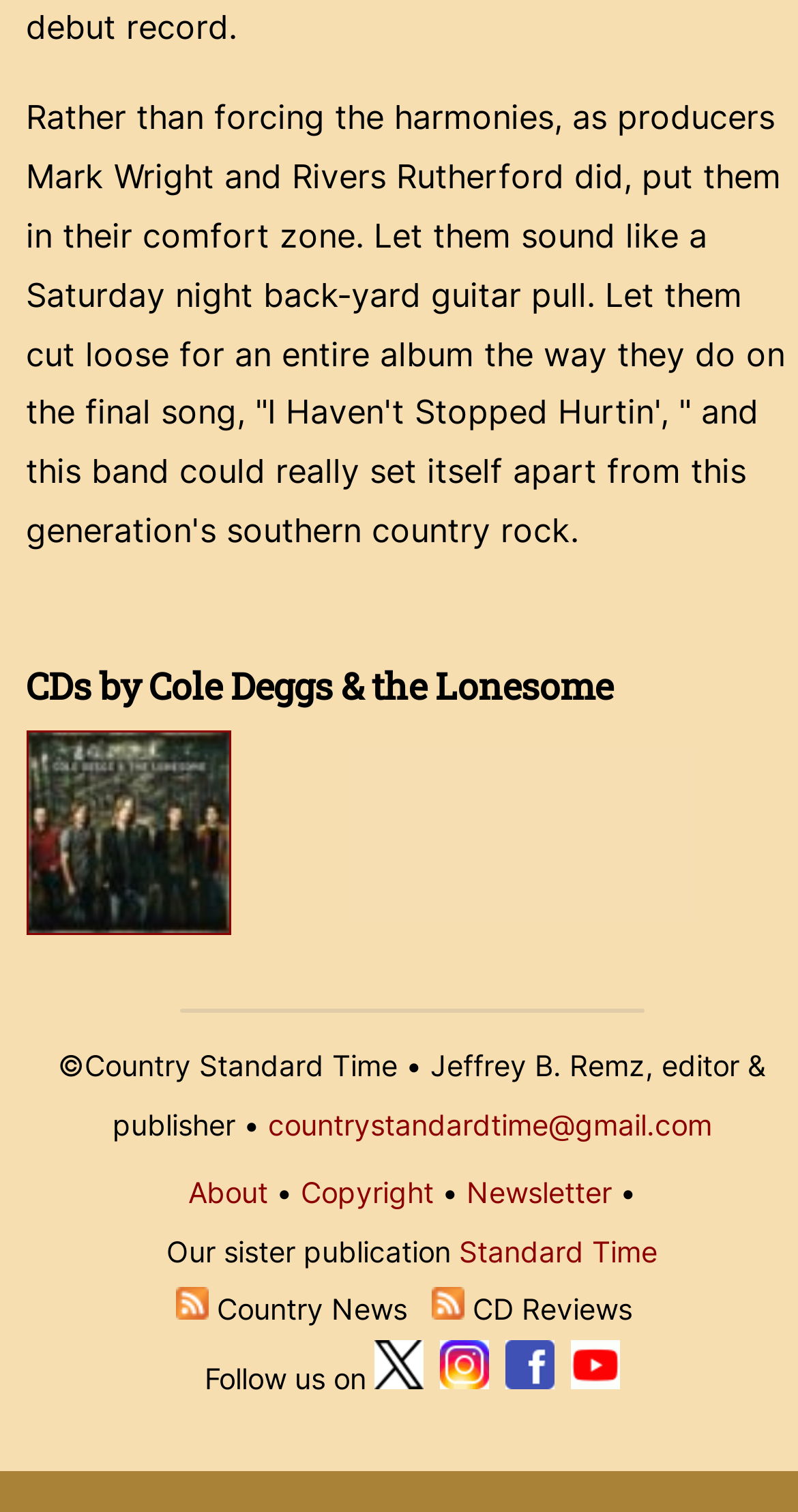Please identify the bounding box coordinates of the region to click in order to complete the given instruction: "Check the Copyright page". The coordinates should be four float numbers between 0 and 1, i.e., [left, top, right, bottom].

[0.377, 0.777, 0.543, 0.8]